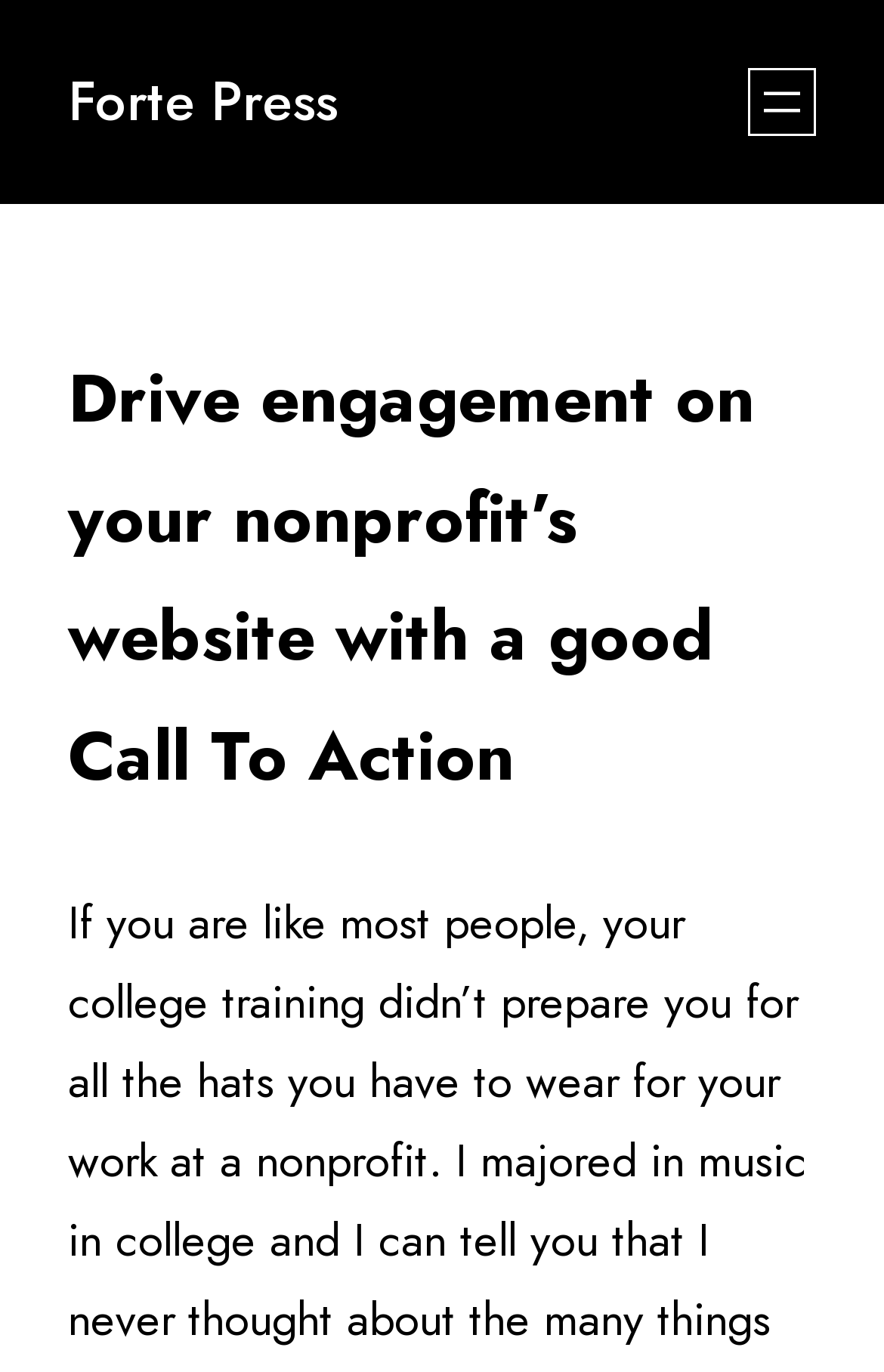Please determine and provide the text content of the webpage's heading.

Drive engagement on your nonprofit’s website with a good Call To Action